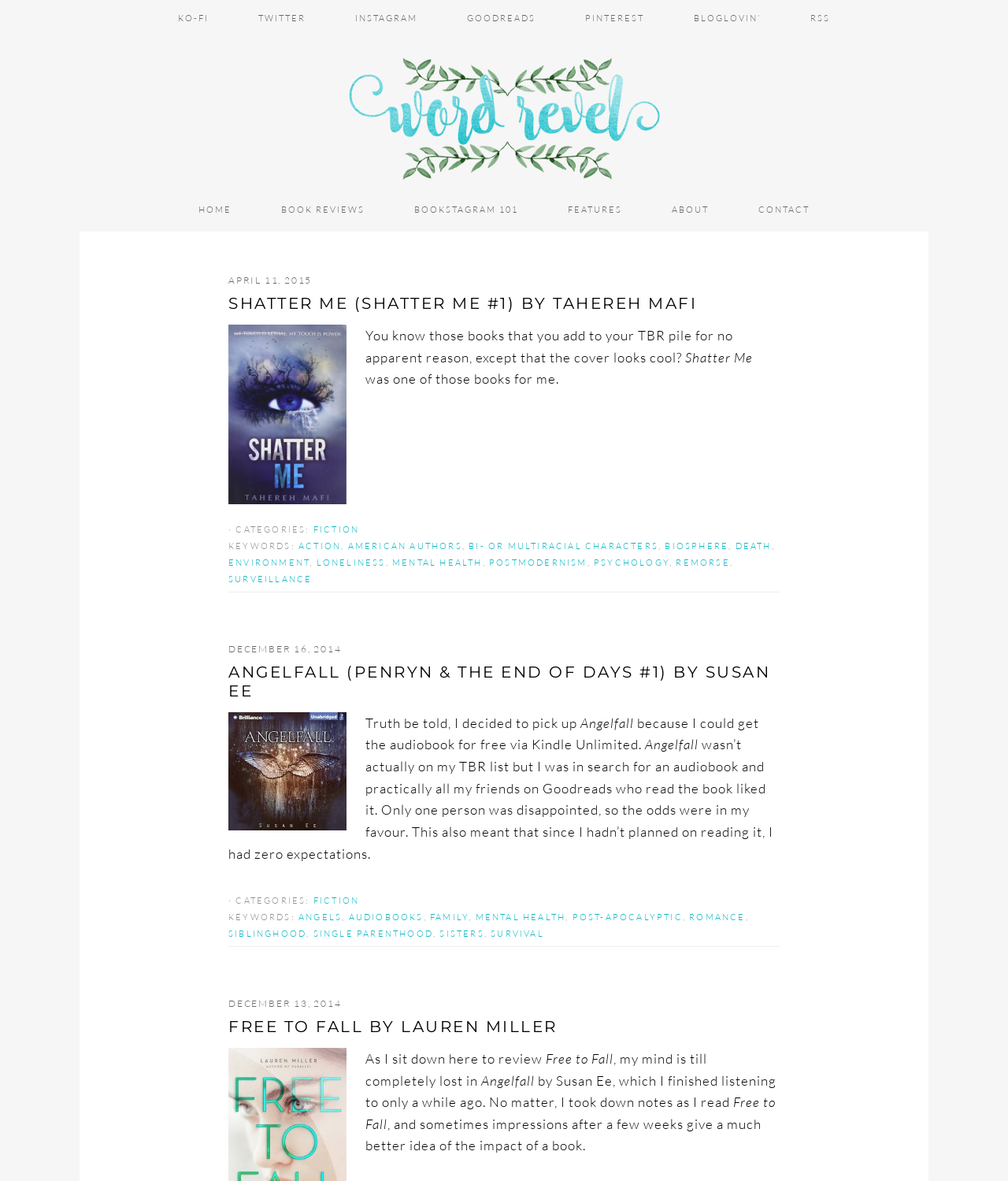Extract the bounding box of the UI element described as: "post-apocalyptic".

[0.568, 0.772, 0.677, 0.781]